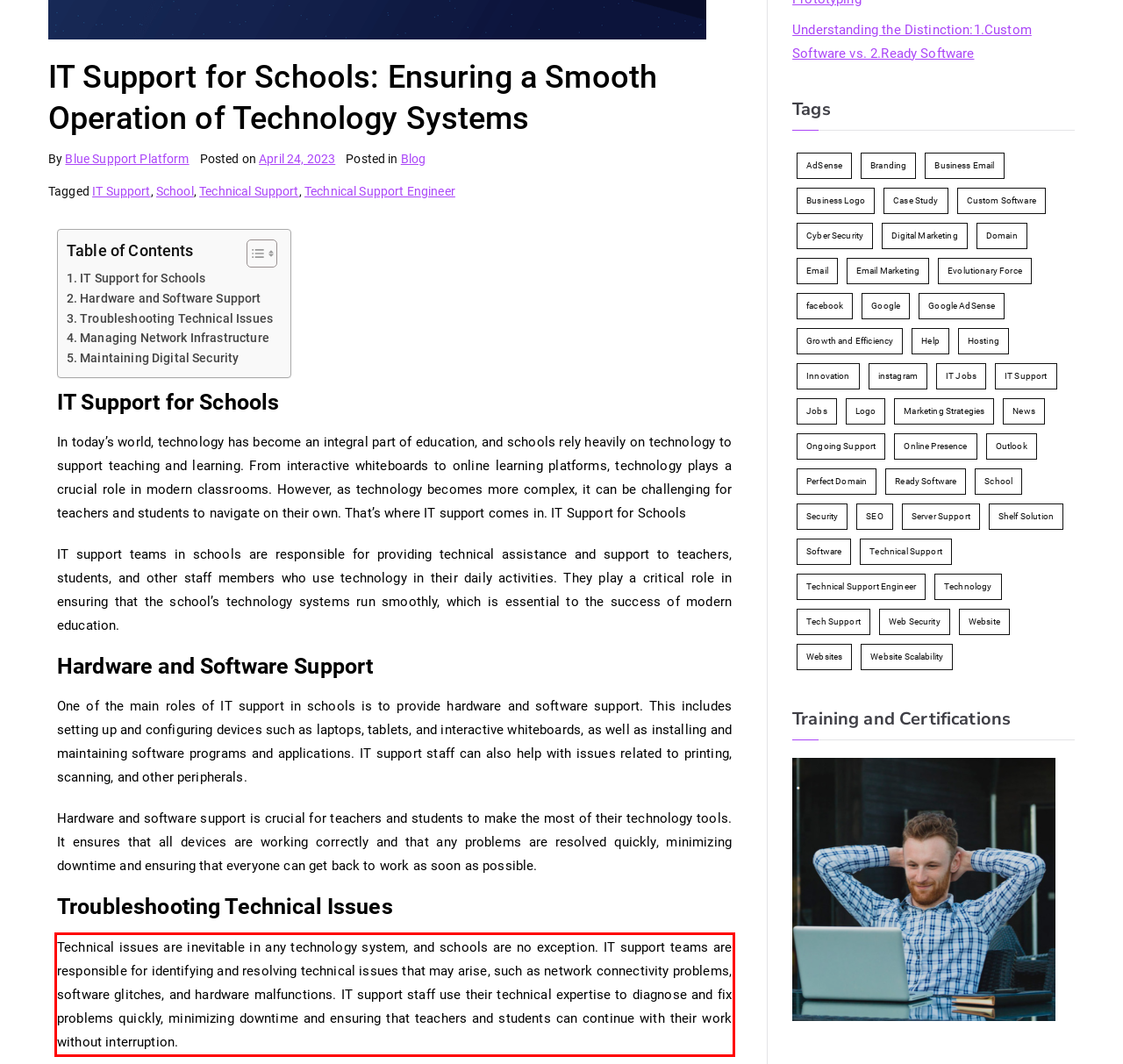You have a screenshot of a webpage with a UI element highlighted by a red bounding box. Use OCR to obtain the text within this highlighted area.

Technical issues are inevitable in any technology system, and schools are no exception. IT support teams are responsible for identifying and resolving technical issues that may arise, such as network connectivity problems, software glitches, and hardware malfunctions. IT support staff use their technical expertise to diagnose and fix problems quickly, minimizing downtime and ensuring that teachers and students can continue with their work without interruption.